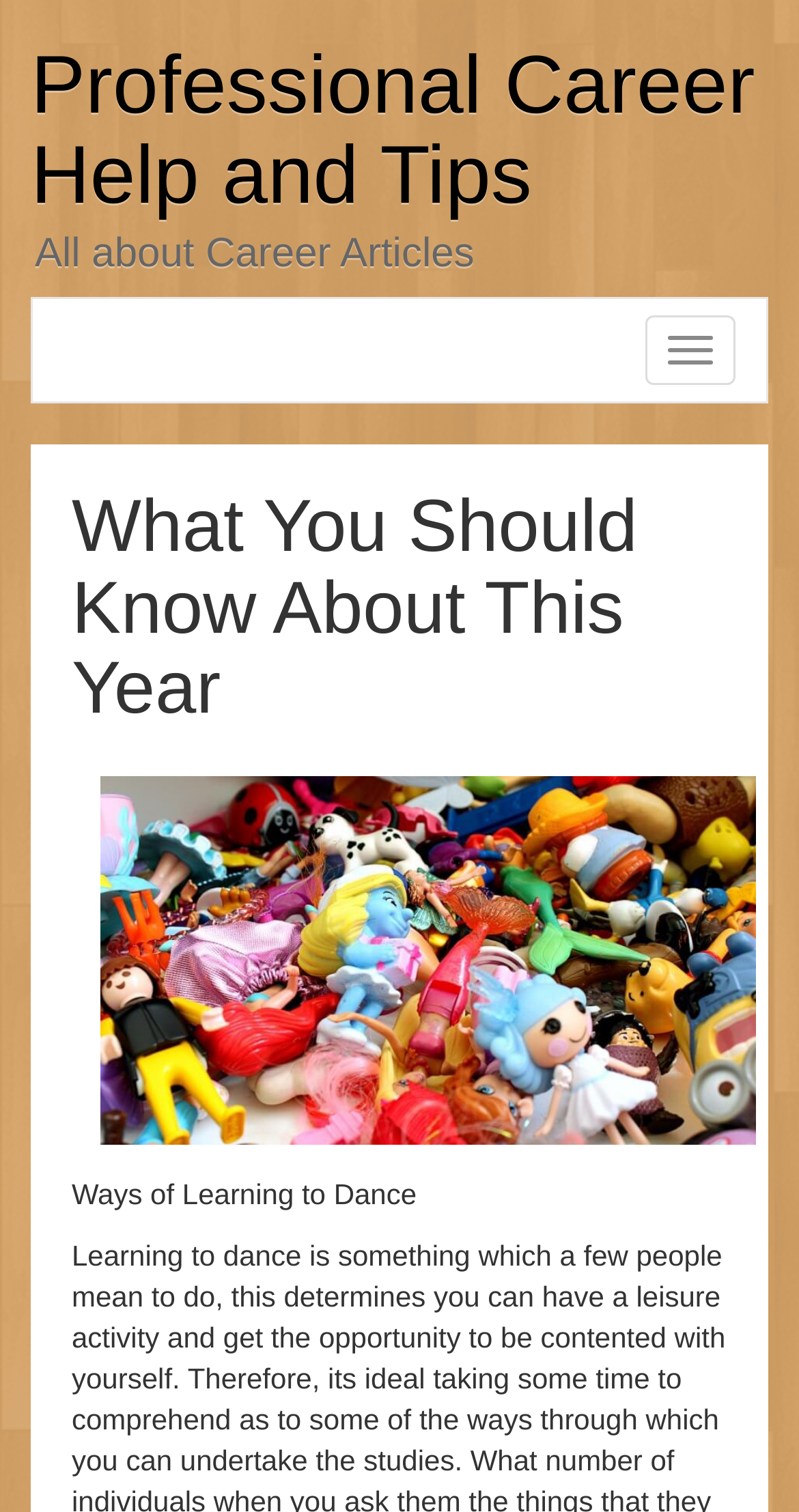Respond with a single word or phrase to the following question:
How many headings are present on the webpage?

3